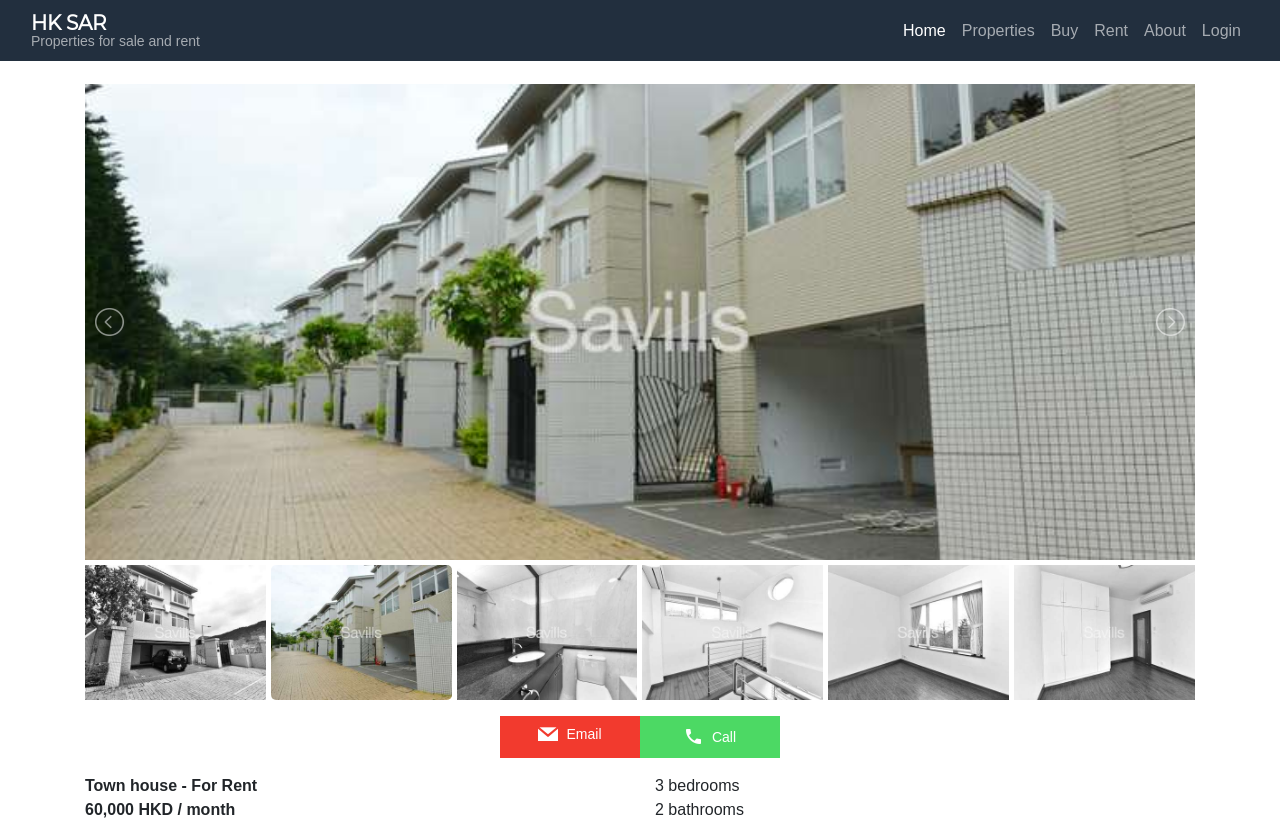Explain the webpage's layout and main content in detail.

This webpage is about a townhouse for rent, with a monthly price of 60,000 HKD. The top section of the page features a navigation menu with links to "HK SAR Properties for sale and rent", "Home", "Properties", "Buy", "Rent", "About", and "Login". 

Below the navigation menu, there is a large banner that spans almost the entire width of the page. 

On the left side of the page, there are six small images arranged vertically, each with a corresponding link. 

On the right side of the page, there are two columns of information. The first column displays the property details, including the title "Town house - For Rent", the price "60,000 HKD / month", and the number of bedrooms and bathrooms. The second column contains two links, one for emailing and one for calling. 

There are no other notable elements on the page.